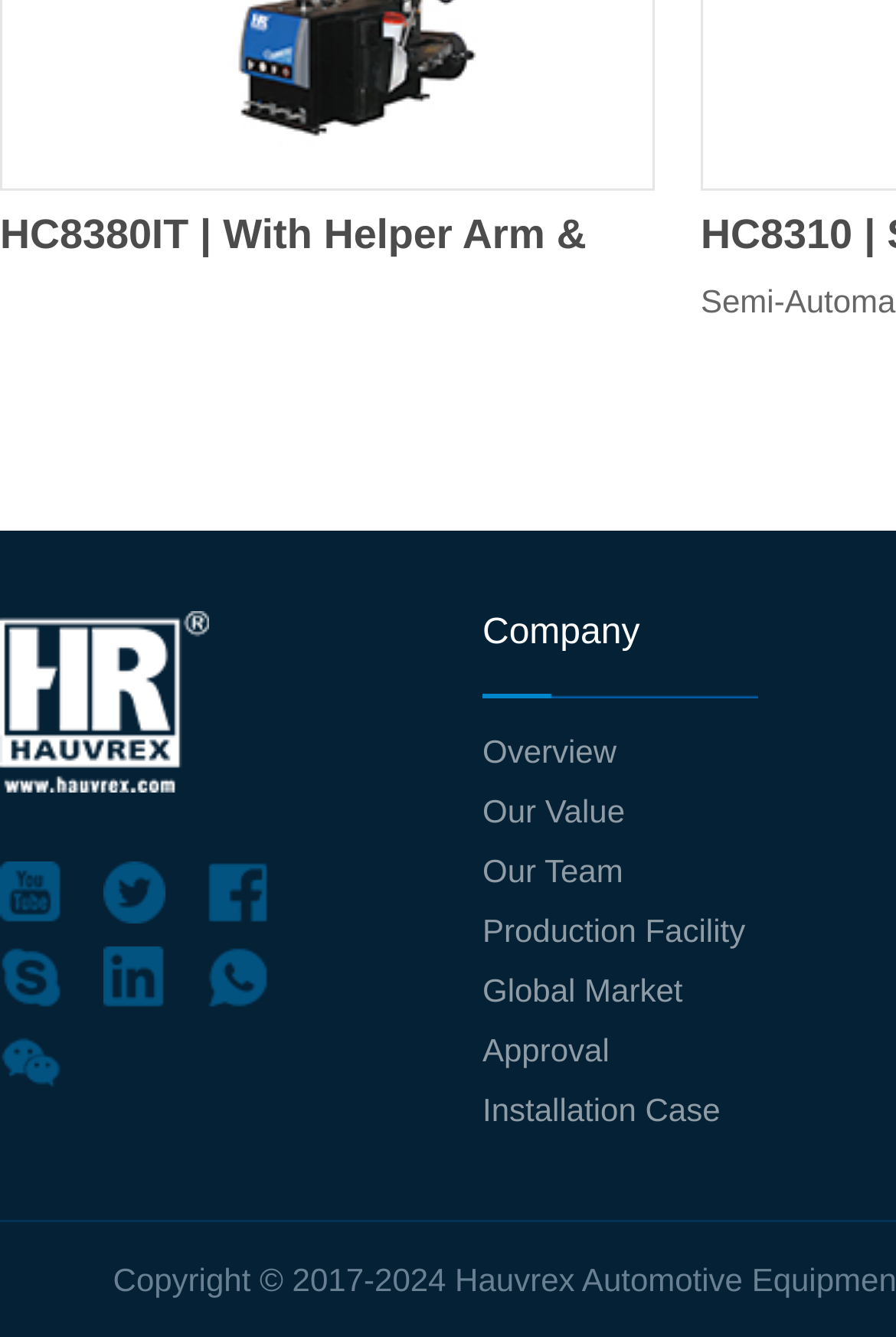What is the first product listed?
From the screenshot, provide a brief answer in one word or phrase.

HC8380IT